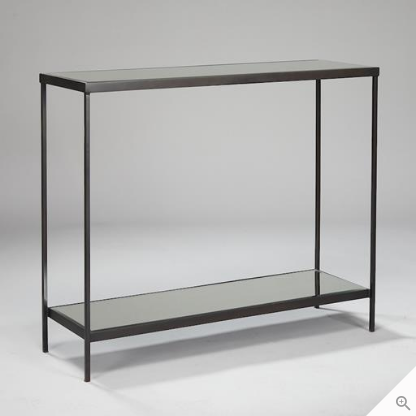Use a single word or phrase to answer the question: 
What is the benefit of the console table's minimalistic structure?

Fits seamlessly into smaller spaces